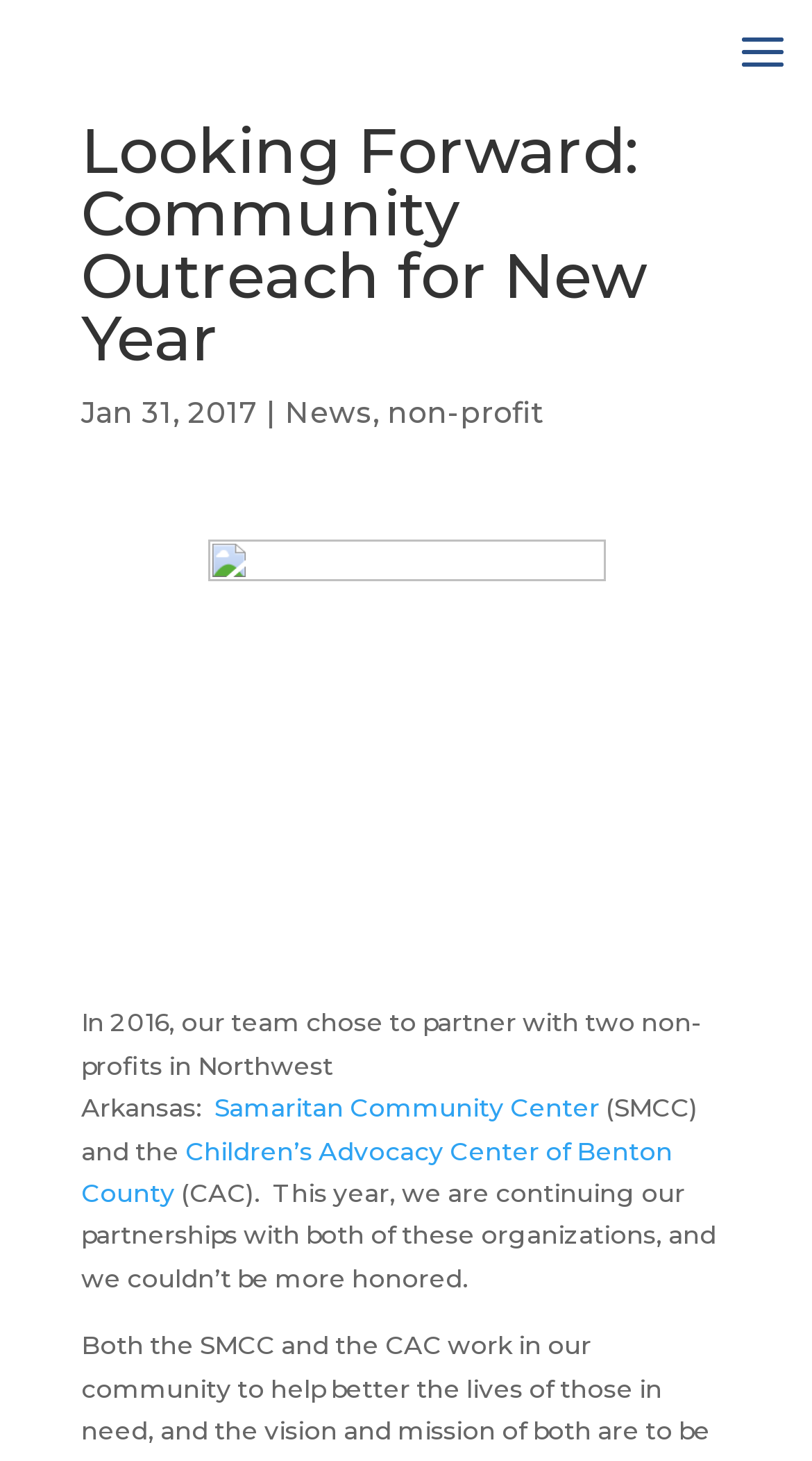Detail the various sections and features of the webpage.

The webpage is about Benchmark Group's community outreach efforts, specifically their partnerships with non-profit organizations. At the top, there is a heading that reads "Looking Forward: Community Outreach for New Year" followed by the date "Jan 31, 2017" and a navigation link to "News". 

Below the heading, there is an image that takes up a significant portion of the page, spanning from the left to the right side. 

To the left of the image, there is a block of text that describes the partnerships. The text starts with "In 2016, our team chose to partner with two non-profits in Northwest Arkansas:" and then lists the two organizations, Samaritan Community Center (SMCC) and the Children’s Advocacy Center of Benton County (CAC), with links to their respective names. 

The text continues below, stating that they are continuing their partnerships with these organizations and expressing their honor in doing so.